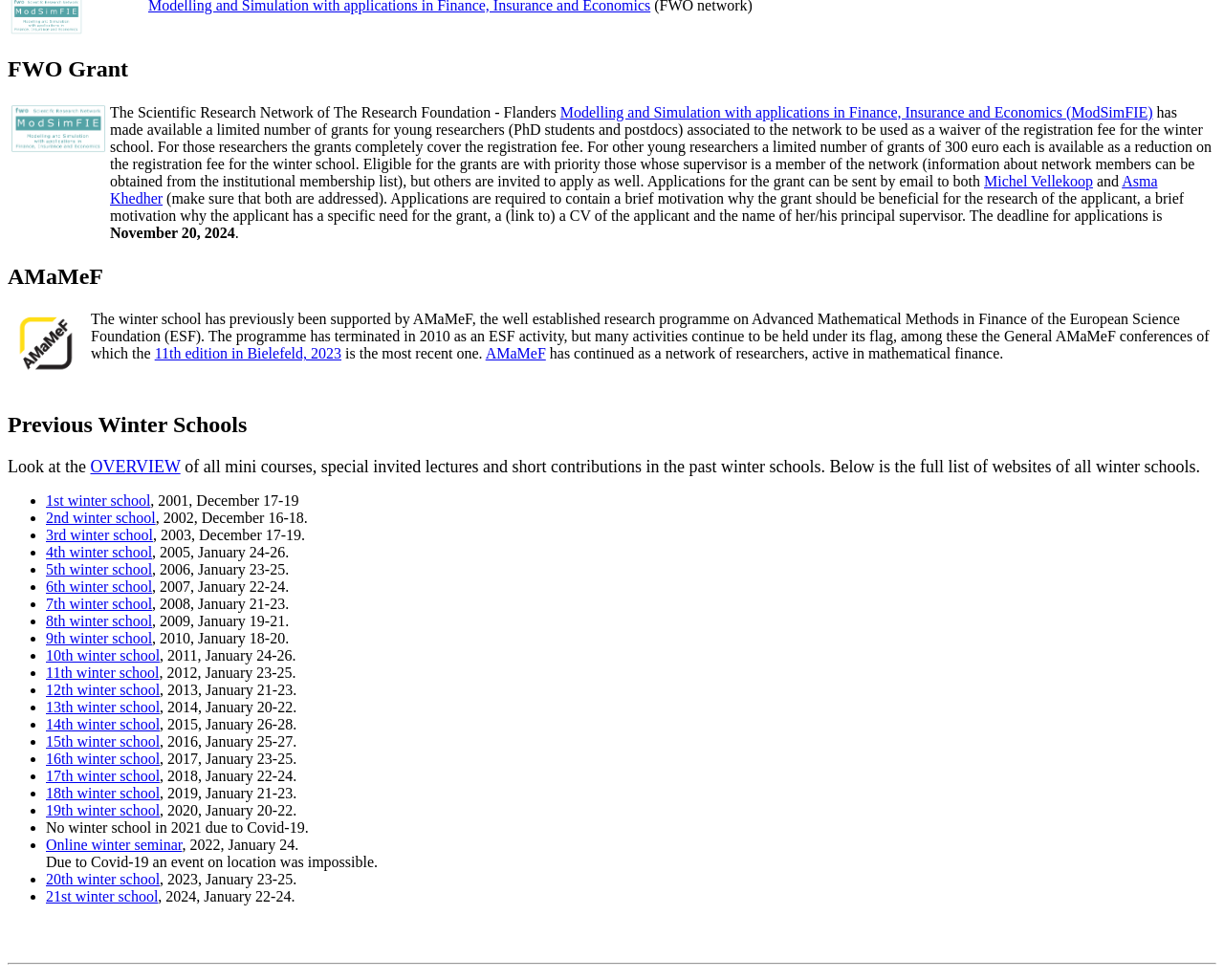Given the following UI element description: "AMaMeF", find the bounding box coordinates in the webpage screenshot.

[0.397, 0.353, 0.446, 0.369]